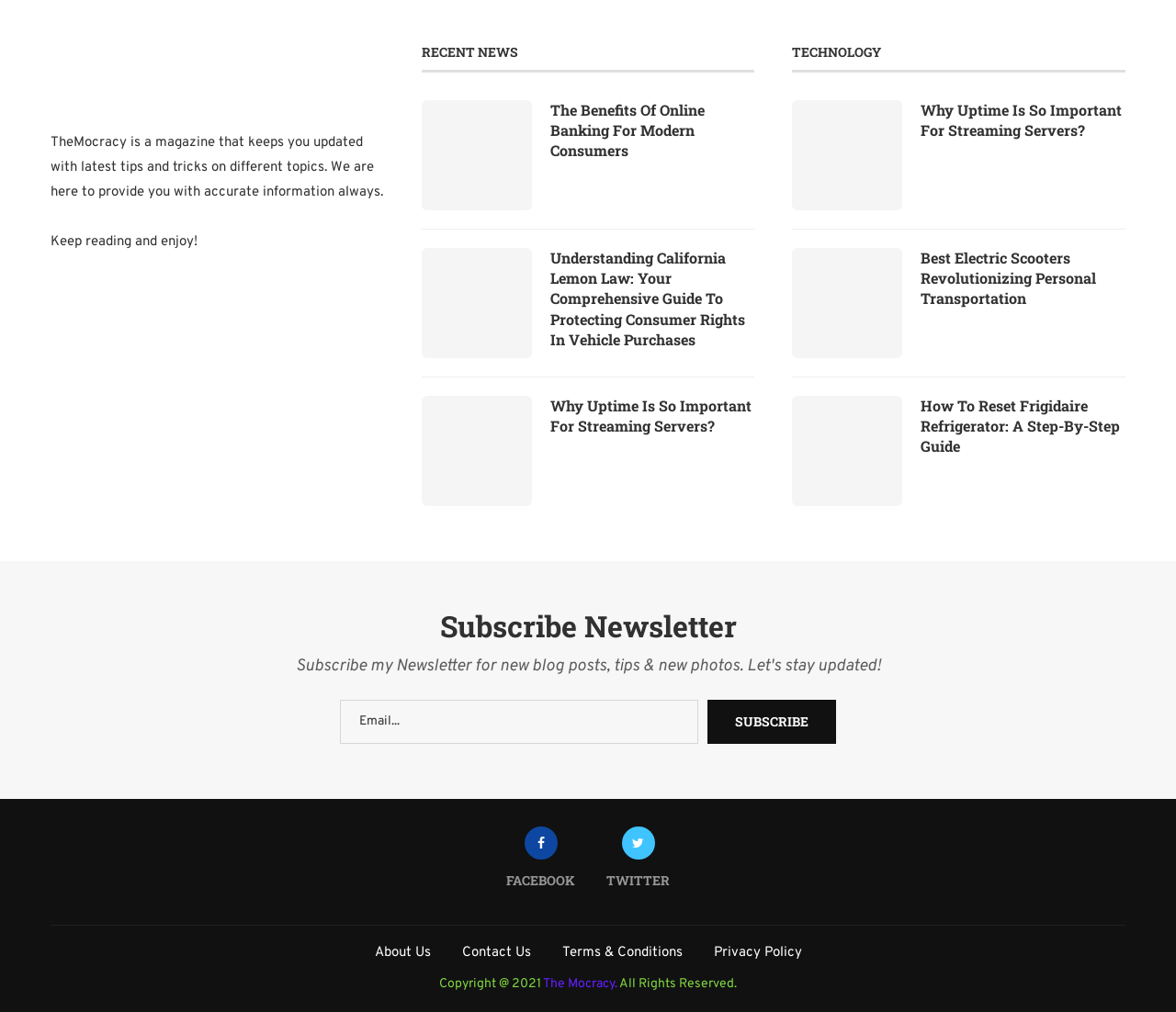Please locate the bounding box coordinates of the region I need to click to follow this instruction: "Read about the best electric scooters revolutionizing personal transportation".

[0.674, 0.245, 0.767, 0.354]